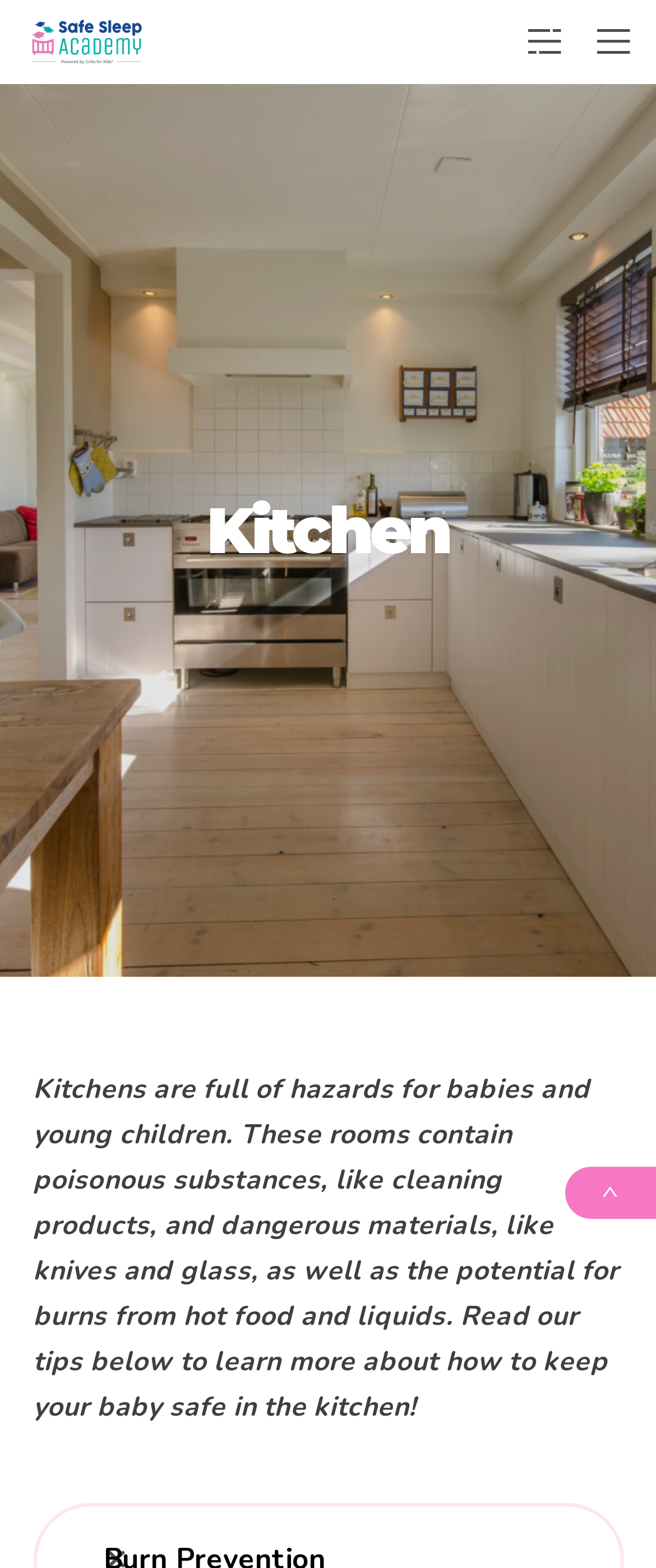From the webpage screenshot, identify the region described by aria-label="Menu". Provide the bounding box coordinates as (top-left x, top-left y, bottom-right x, bottom-right y), with each value being a floating point number between 0 and 1.

[0.863, 0.0, 0.968, 0.054]